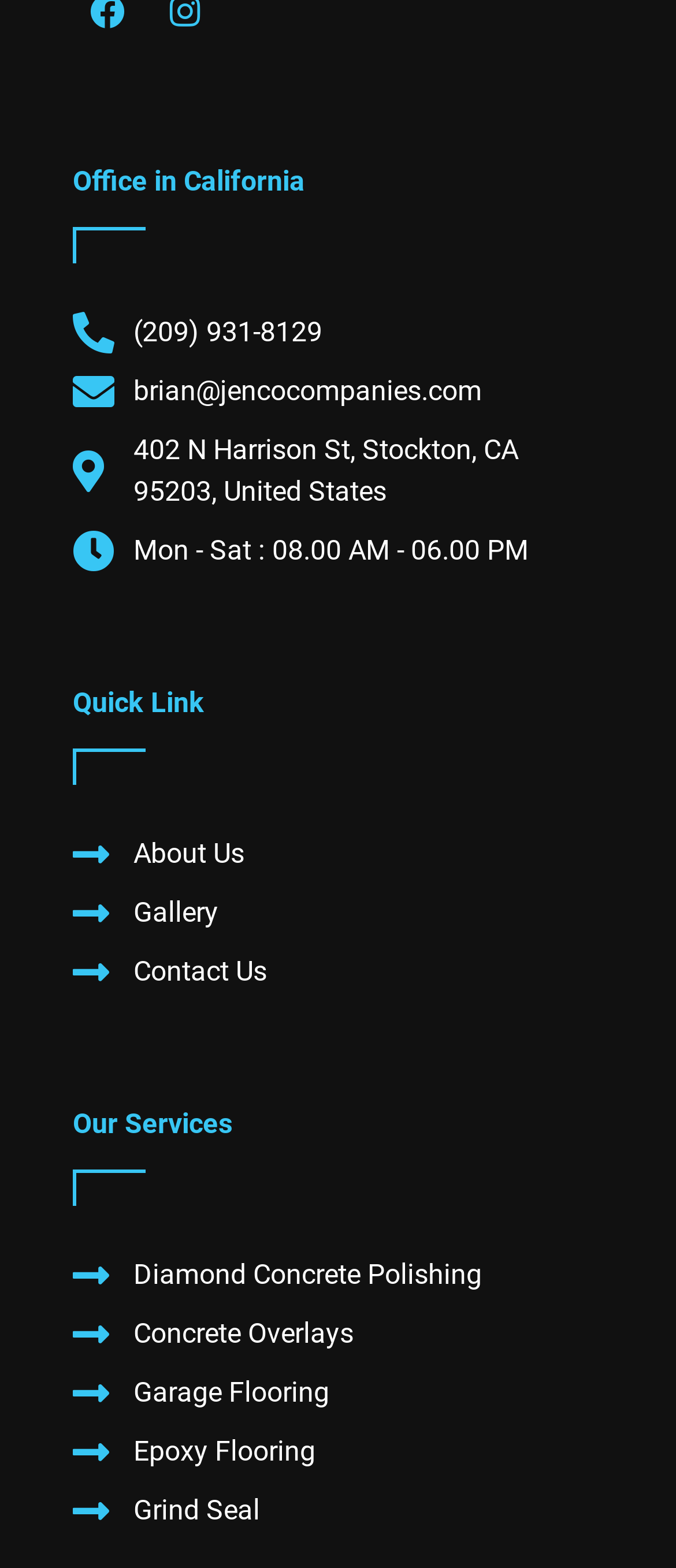Look at the image and write a detailed answer to the question: 
What is the second service offered?

The services are listed below the heading 'Our Services'. The second service is 'Concrete Overlays' which is located below the service 'Diamond Concrete Polishing' and above the service 'Garage Flooring'.